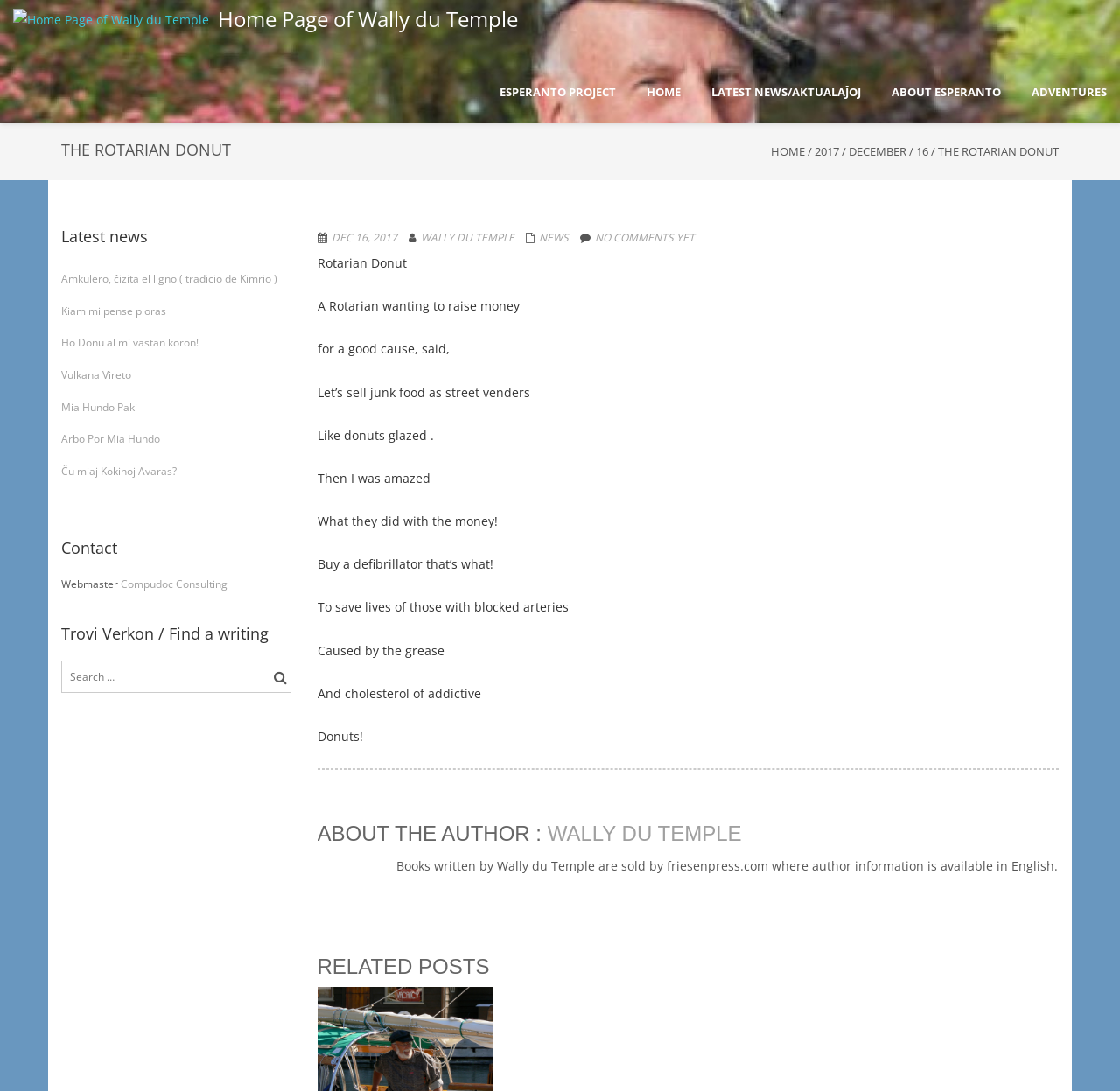What is the function of the search box?
From the details in the image, provide a complete and detailed answer to the question.

I found the answer by looking at the heading 'Trovi Verkon / Find a writing' and the search box below it, which suggests that the search box is used to search for writings.